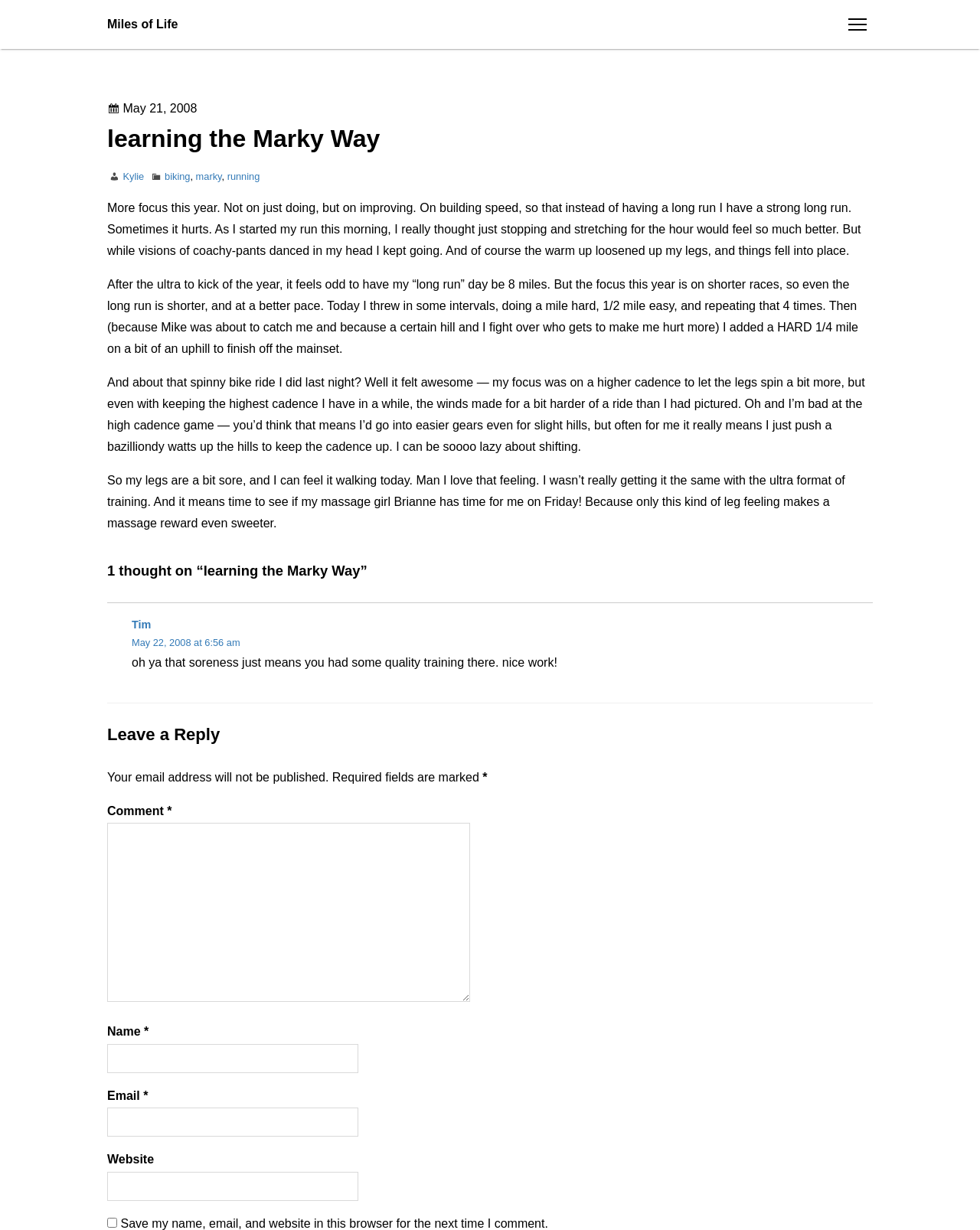Please identify and generate the text content of the webpage's main heading.

learning the Marky Way